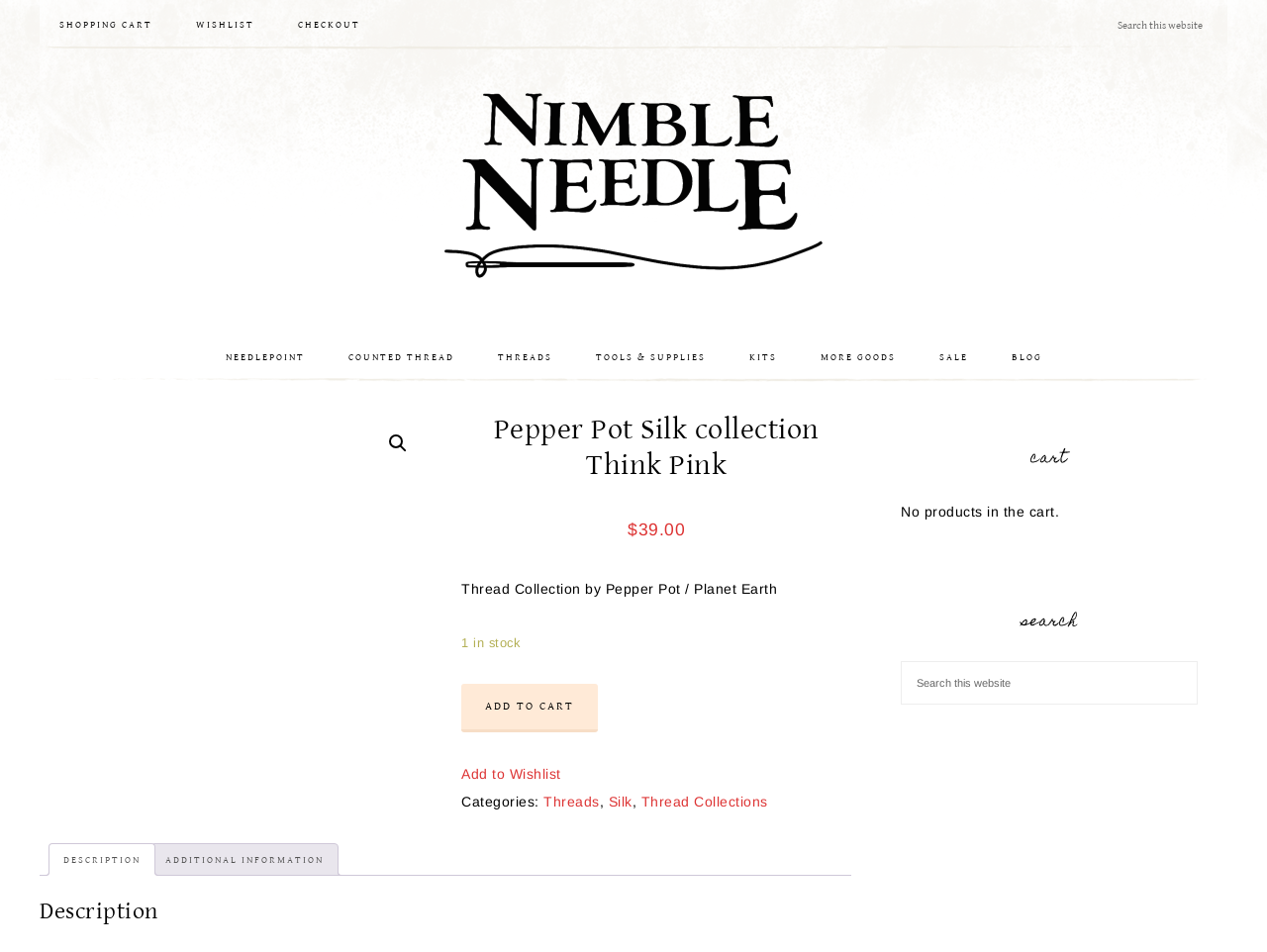Please study the image and answer the question comprehensively:
What is the function of the 'ADD TO CART' button?

The function of the 'ADD TO CART' button can be inferred from its location and text content, which is located below the product information and has the text 'ADD TO CART', indicating that it allows users to add the product to their shopping cart.